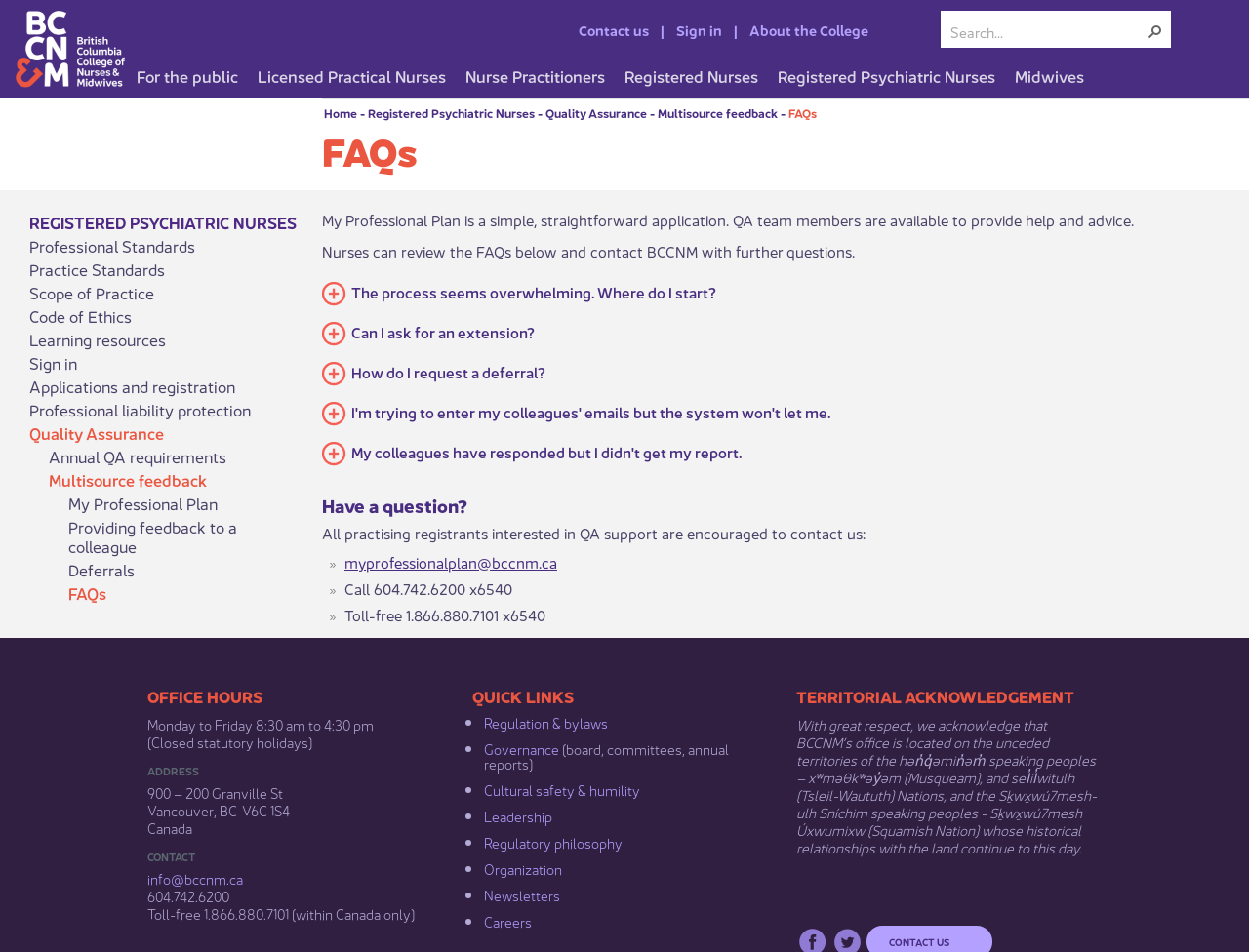Identify the bounding box coordinates for the element that needs to be clicked to fulfill this instruction: "View product details". Provide the coordinates in the format of four float numbers between 0 and 1: [left, top, right, bottom].

None